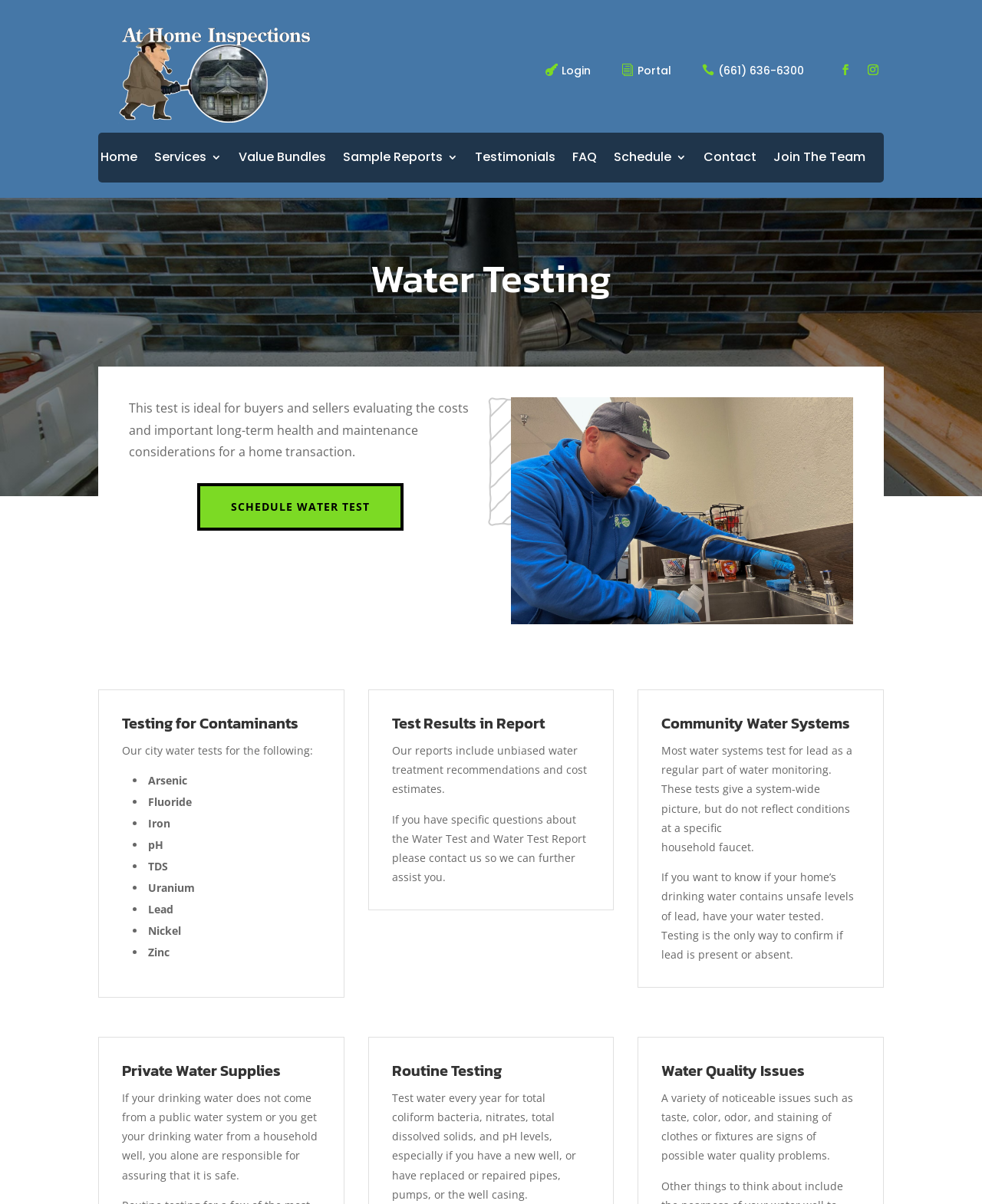Can you provide the bounding box coordinates for the element that should be clicked to implement the instruction: "Click on the 'Schedule Water Test' button"?

[0.2, 0.401, 0.411, 0.441]